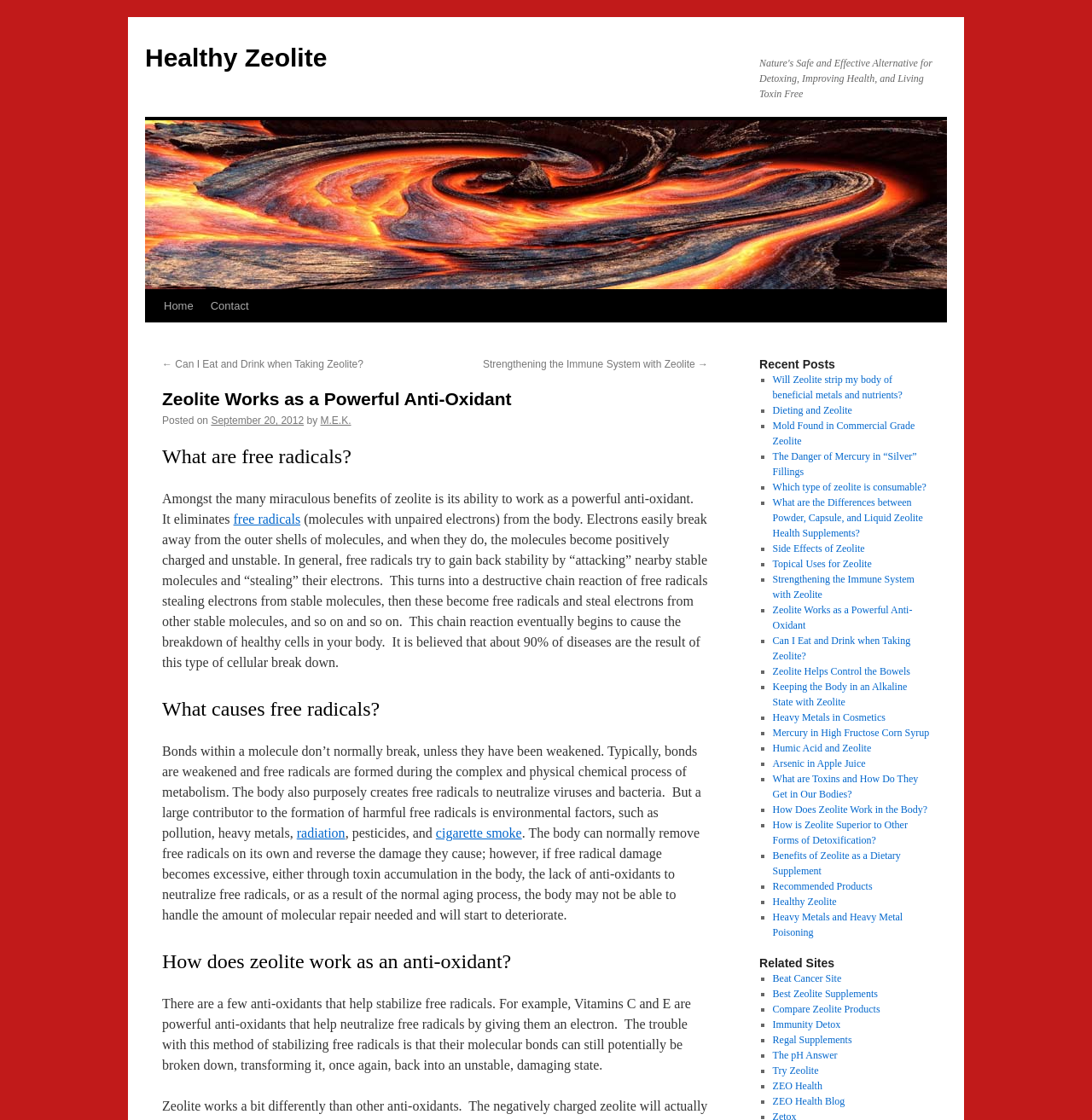Determine the bounding box coordinates for the region that must be clicked to execute the following instruction: "Learn more about 'Strengthening the Immune System with Zeolite'".

[0.707, 0.512, 0.837, 0.536]